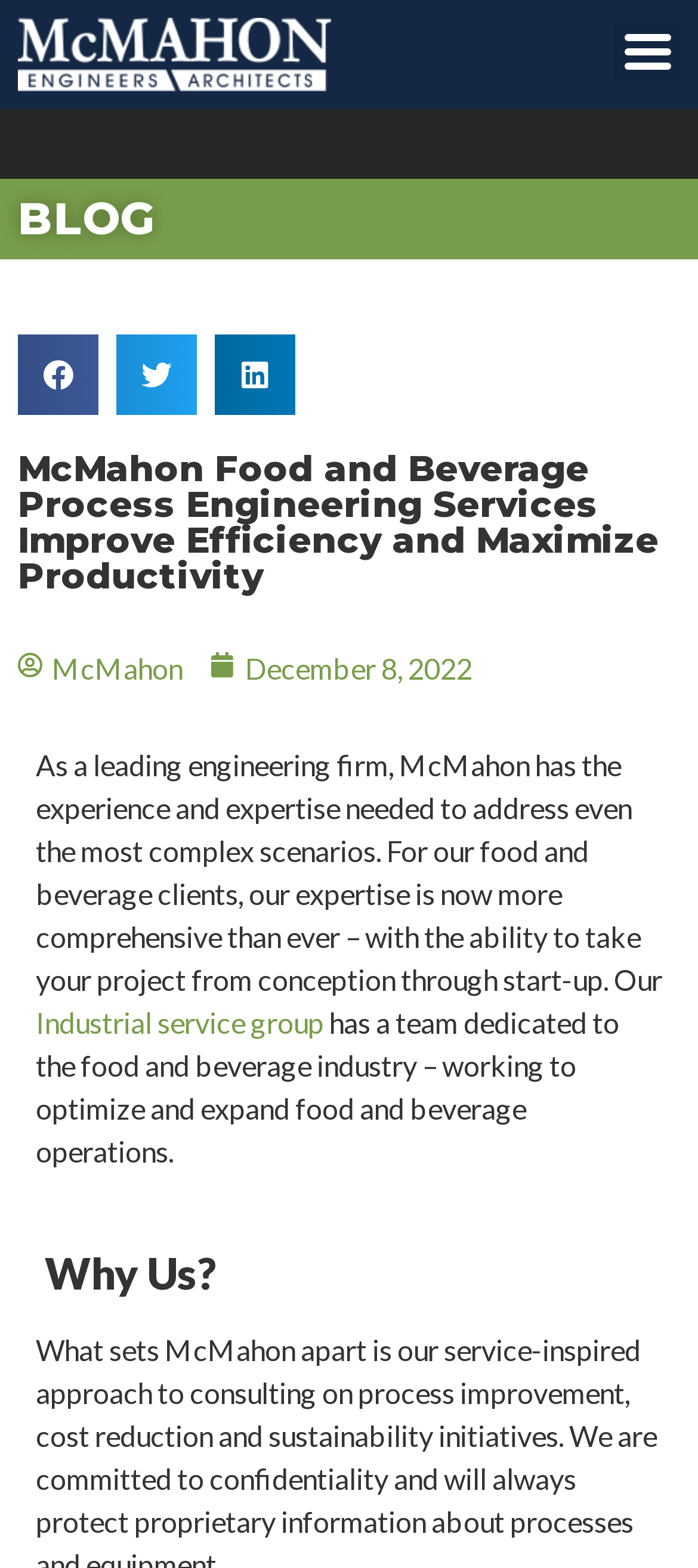What does McMahon's industrial service group do?
Refer to the image and offer an in-depth and detailed answer to the question.

The webpage mentions that McMahon's industrial service group has a team dedicated to the food and beverage industry, working to optimize and expand food and beverage operations, which implies that this group focuses on improving and growing their clients' operations.